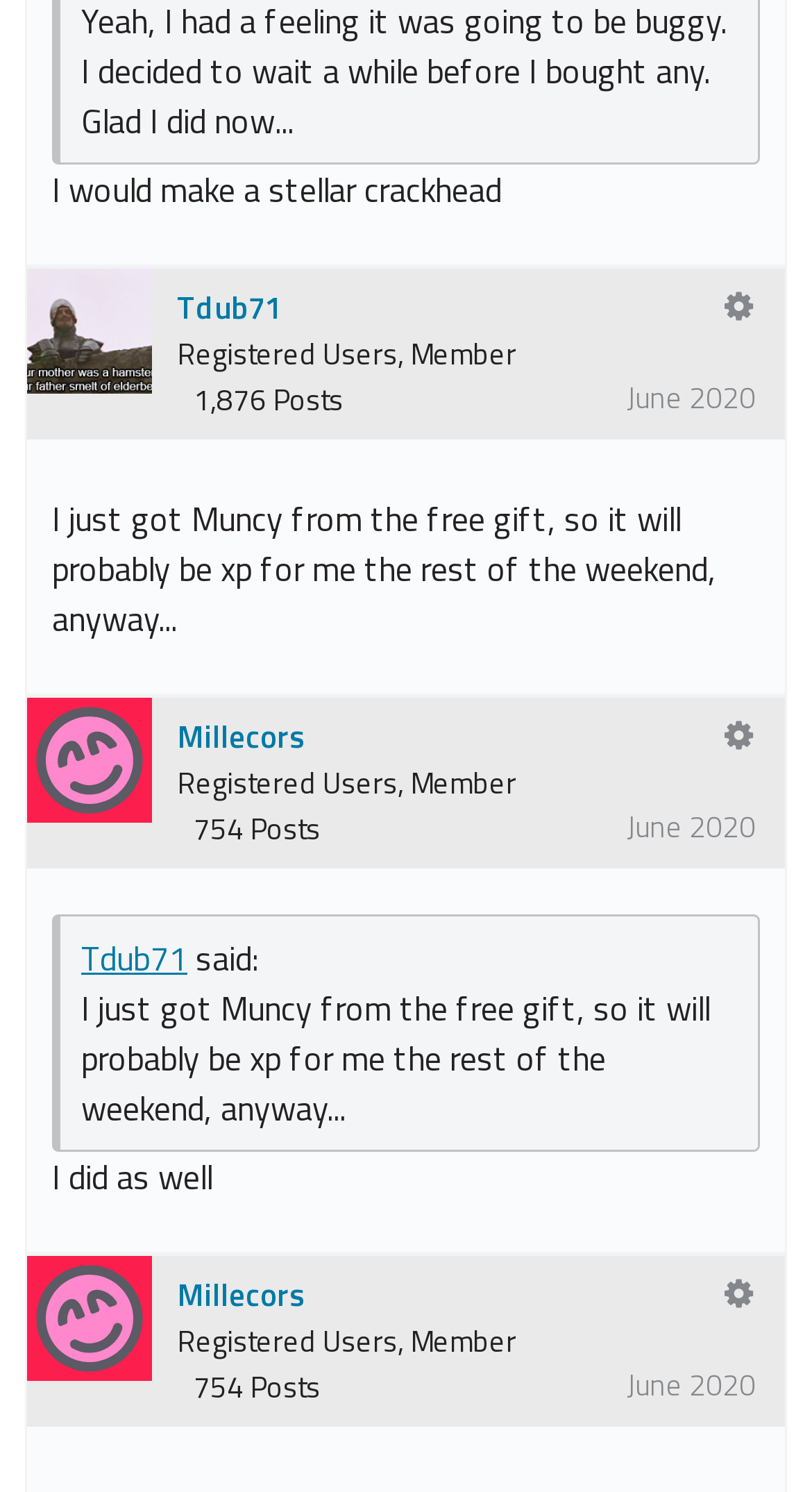Respond concisely with one word or phrase to the following query:
How many posts does Millecors have?

754